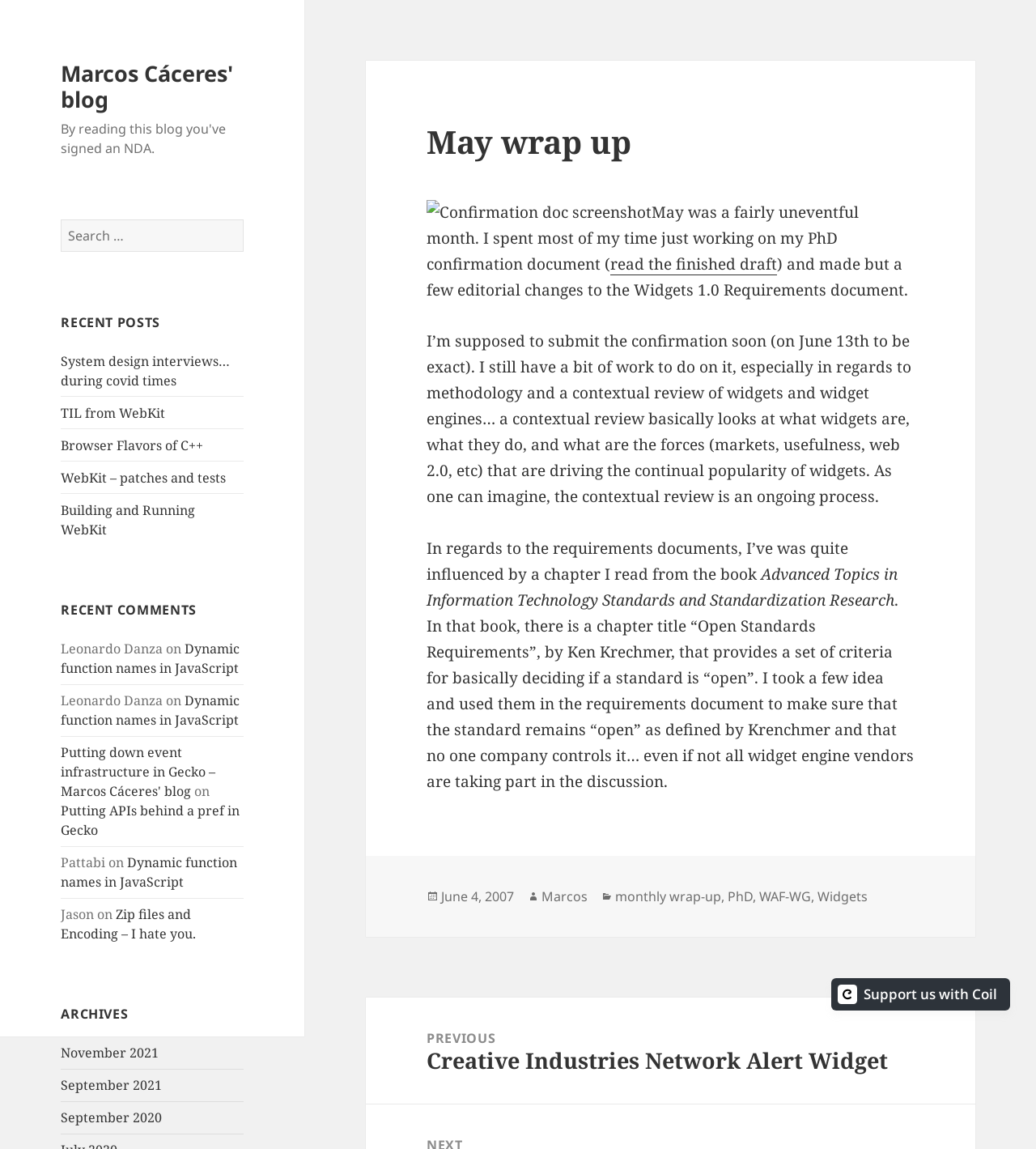Refer to the image and provide an in-depth answer to the question:
What is the date of the latest post?

I found the date of the latest post by looking at the footer section, which has a link element with the text 'June 4, 2007'.